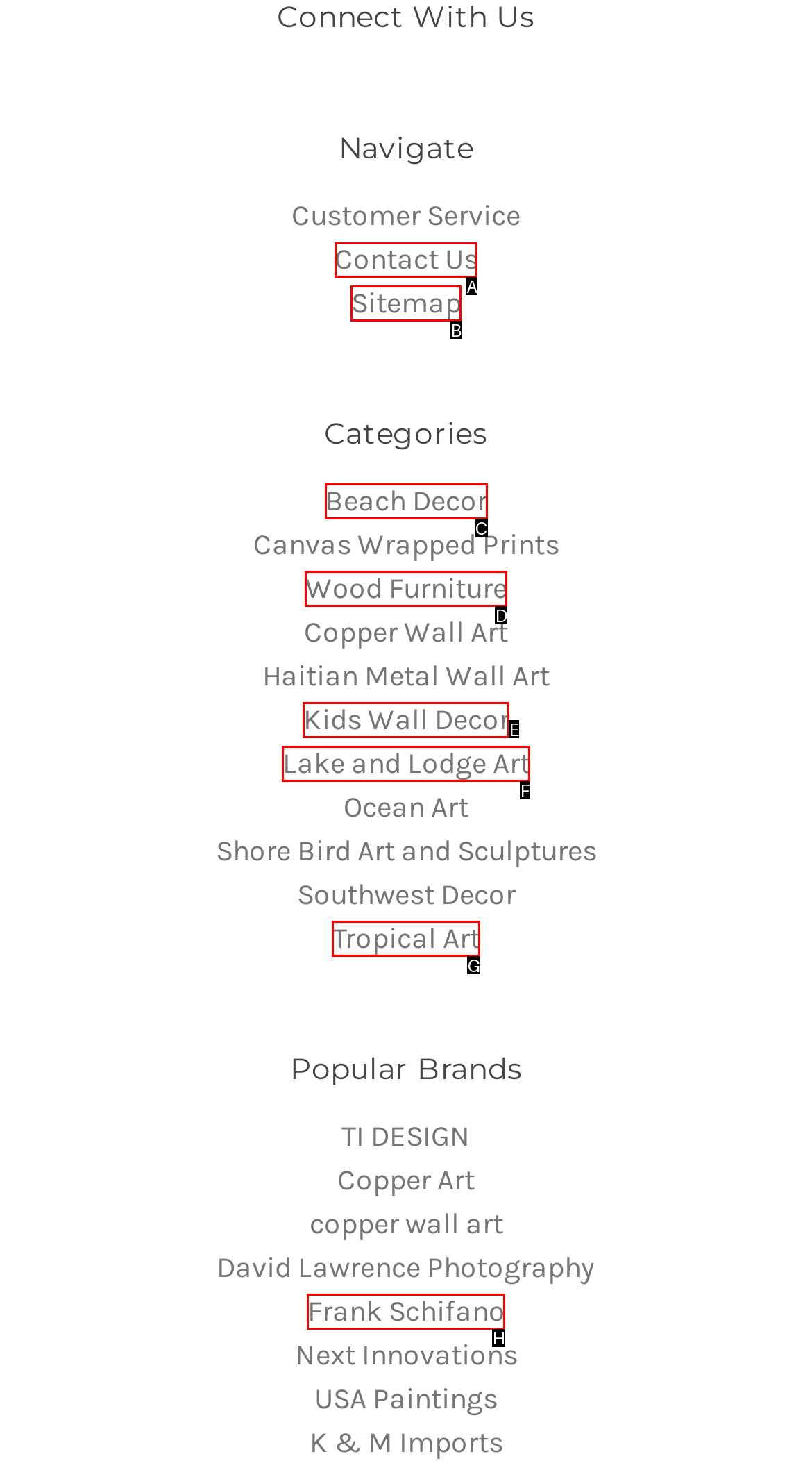Point out the letter of the HTML element you should click on to execute the task: Contact Us
Reply with the letter from the given options.

A